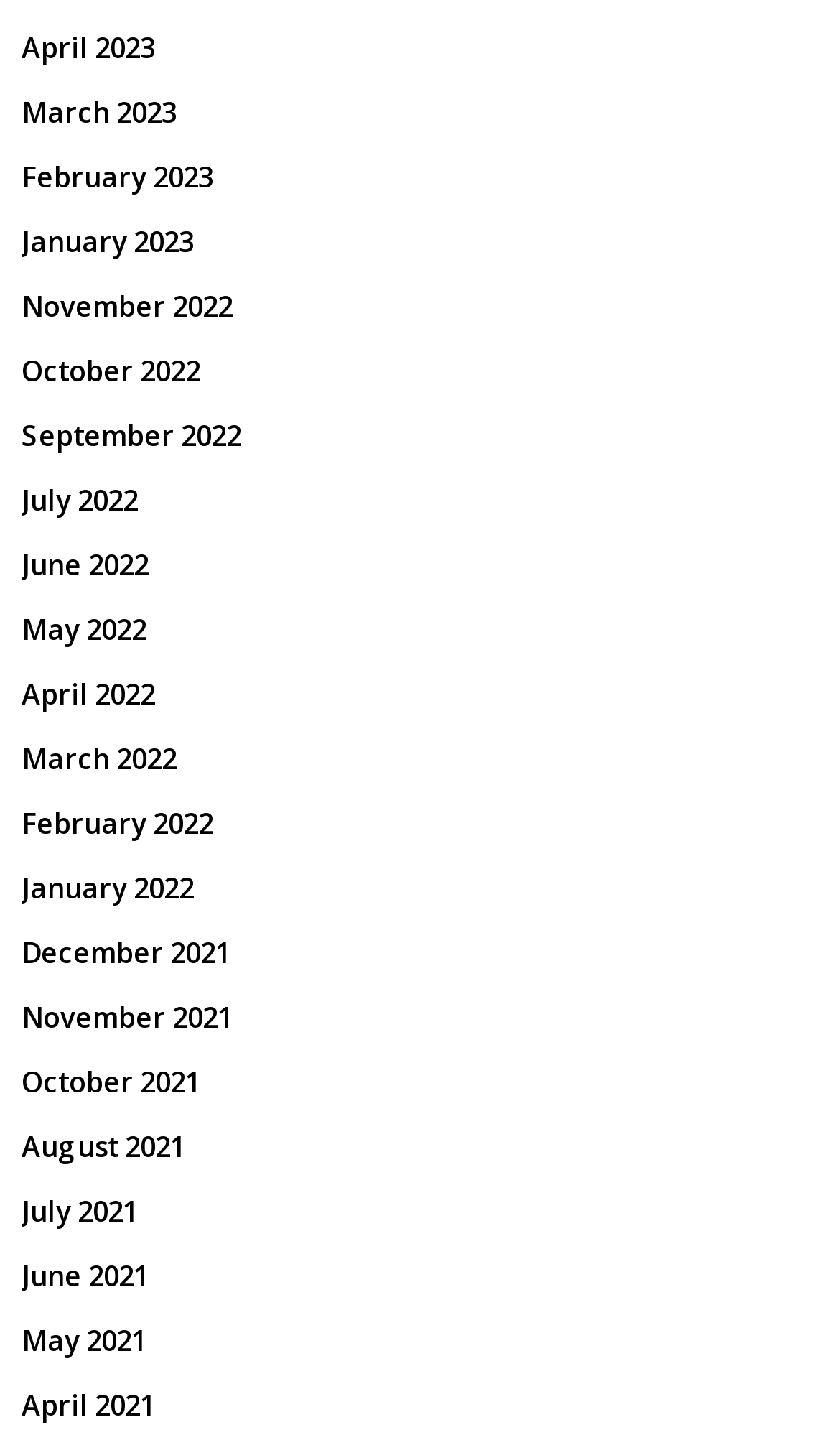Can you provide the bounding box coordinates for the element that should be clicked to implement the instruction: "Read the Monday Morning Impact article"?

None